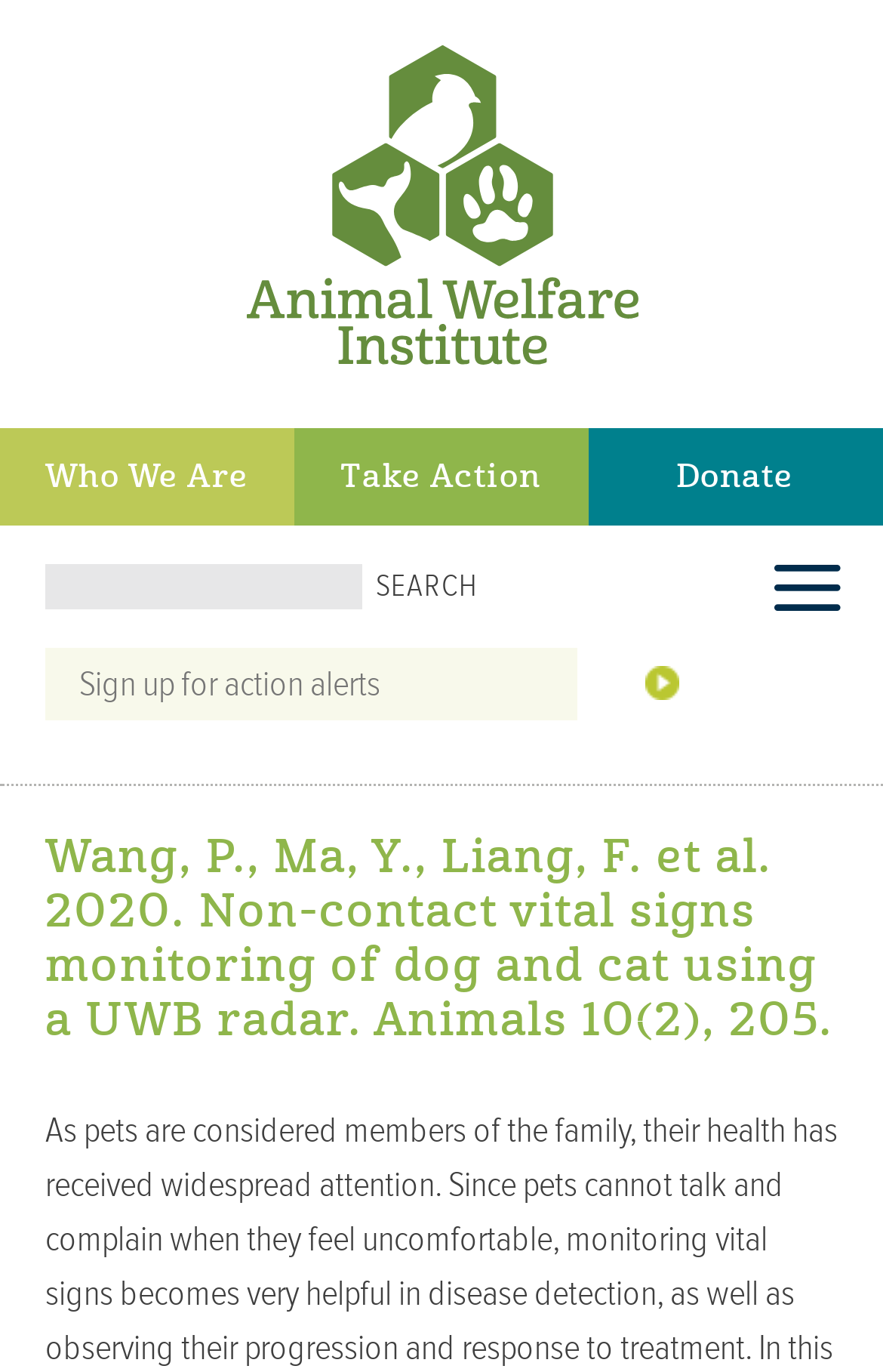Provide the bounding box coordinates of the area you need to click to execute the following instruction: "Sign up for action alerts".

[0.051, 0.473, 0.654, 0.525]